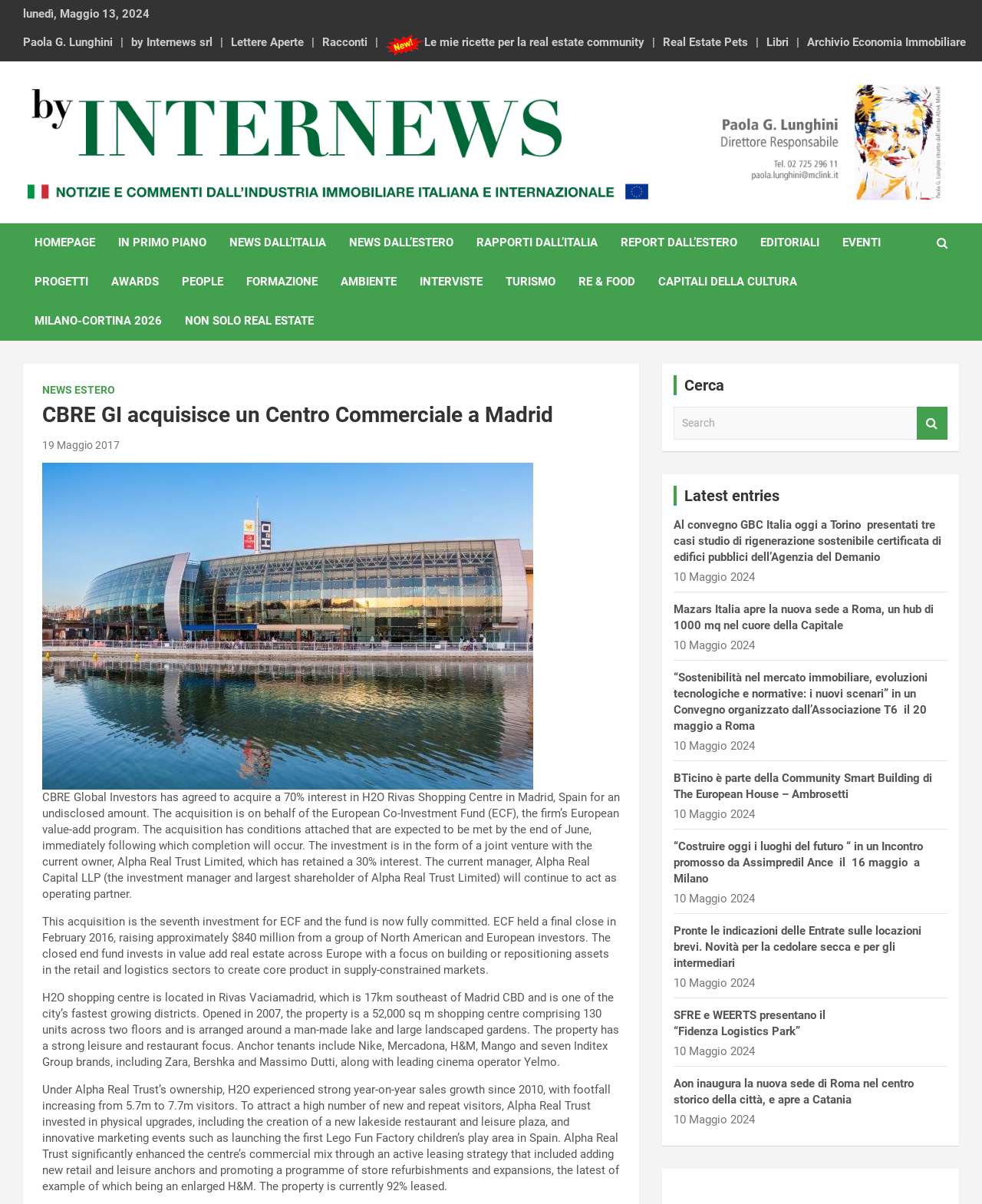Please provide the bounding box coordinates in the format (top-left x, top-left y, bottom-right x, bottom-right y). Remember, all values are floating point numbers between 0 and 1. What is the bounding box coordinate of the region described as: News dall’Estero

[0.344, 0.185, 0.473, 0.218]